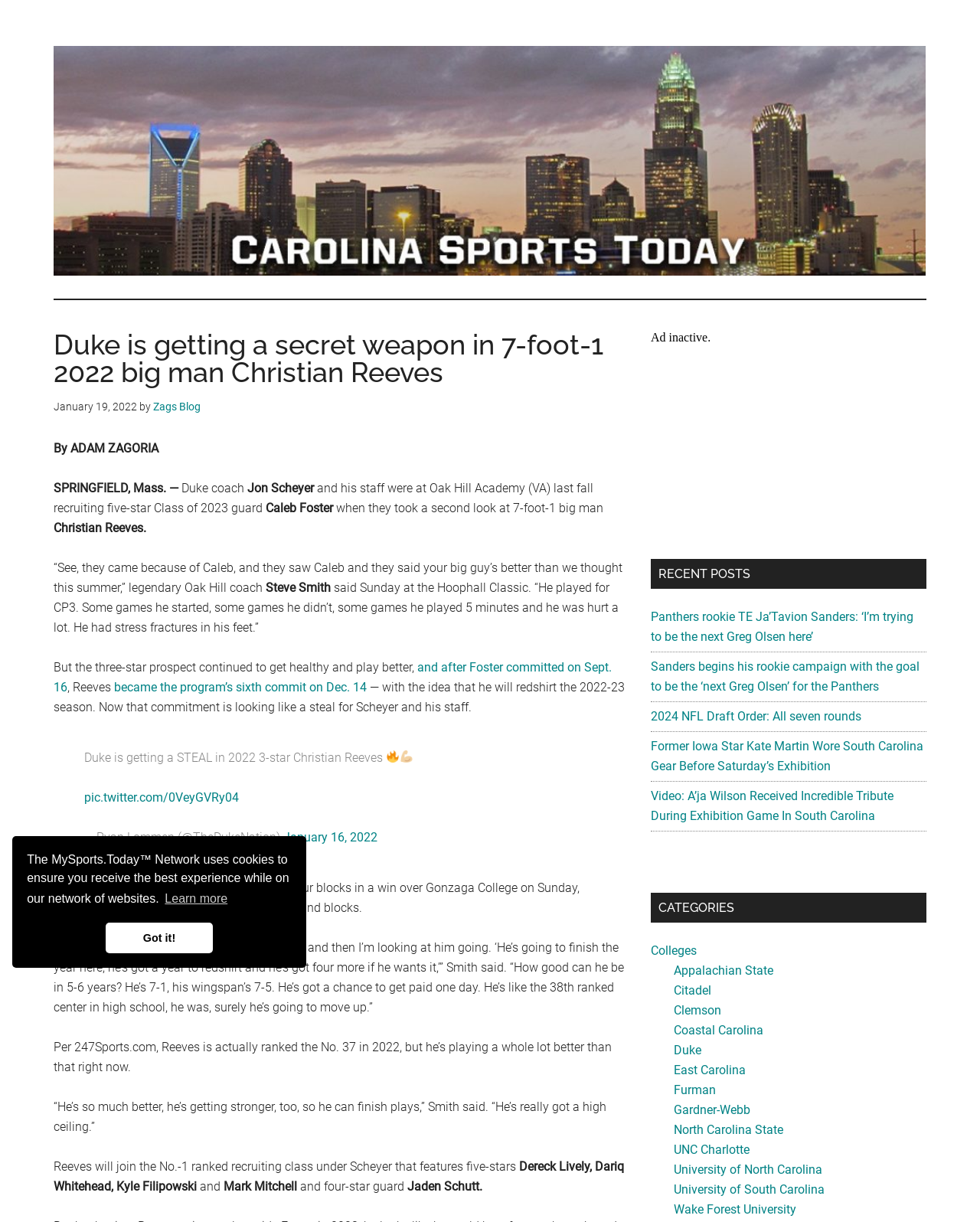Can you find the bounding box coordinates of the area I should click to execute the following instruction: "Click the 'pic.twitter.com/0VeyGVRy04' link"?

[0.086, 0.646, 0.244, 0.658]